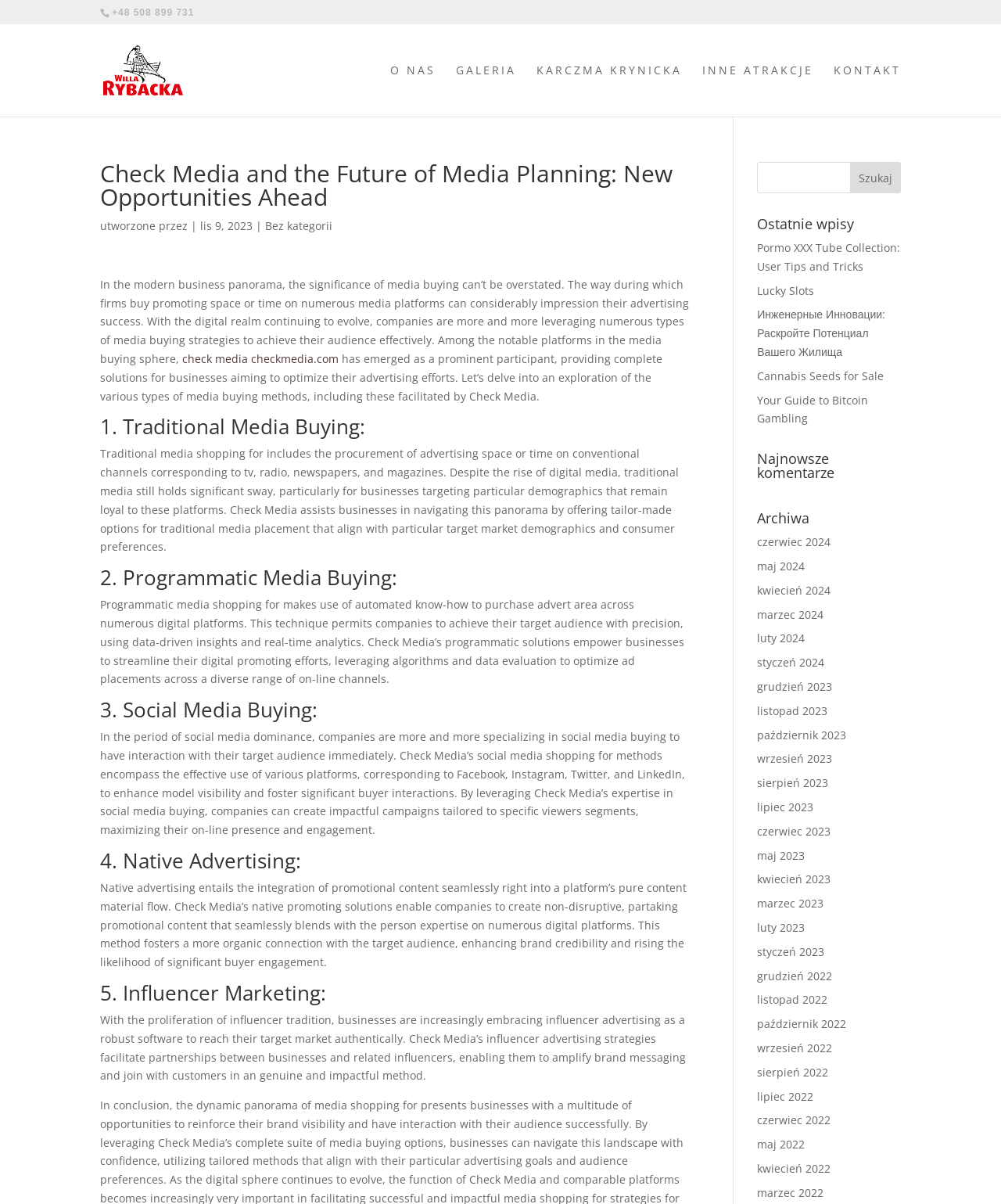Please determine the bounding box coordinates of the area that needs to be clicked to complete this task: 'View the latest posts'. The coordinates must be four float numbers between 0 and 1, formatted as [left, top, right, bottom].

[0.756, 0.18, 0.9, 0.198]